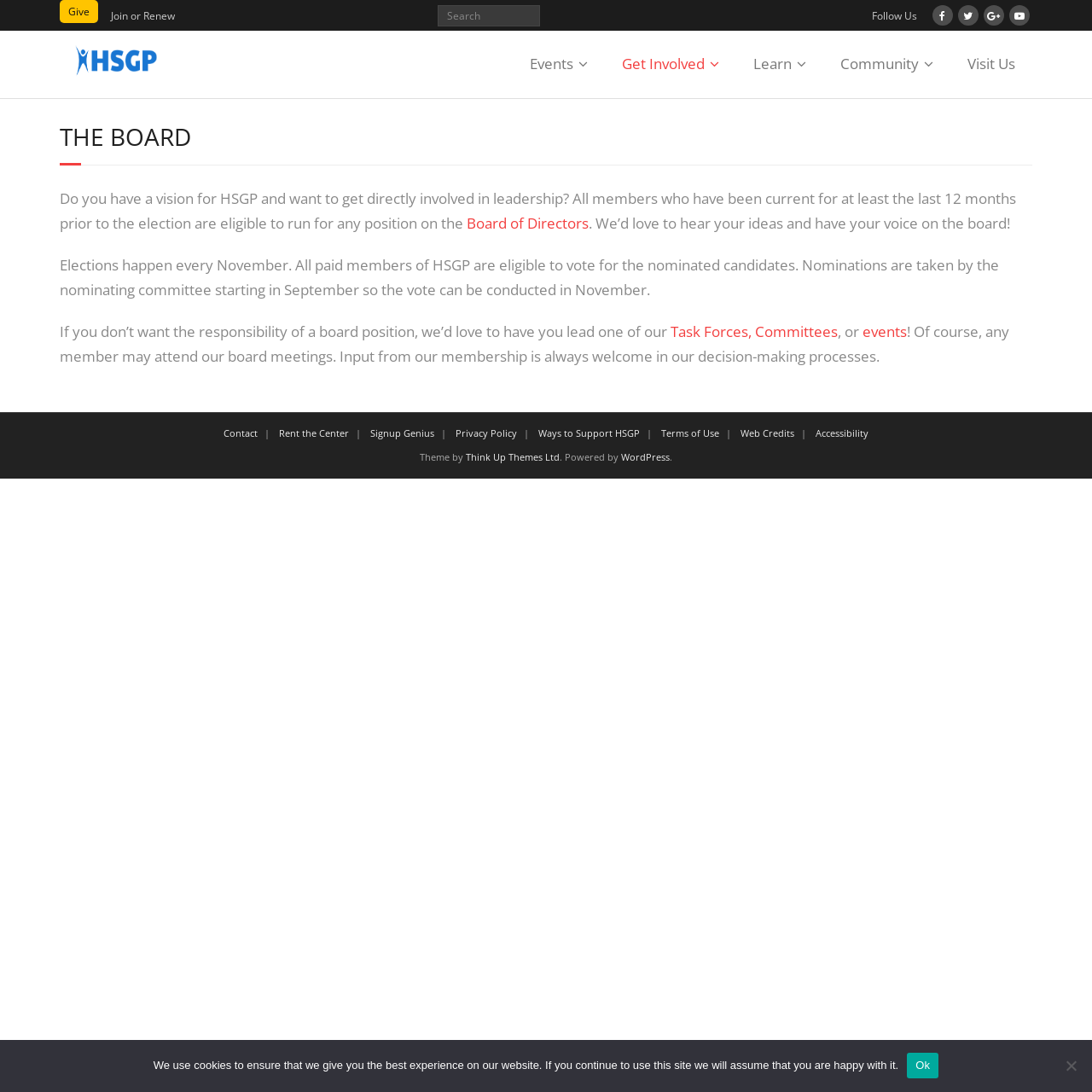Articulate a detailed summary of the webpage's content and design.

The webpage is about the Humanist Society of Greater Phoenix (HSGP) and its leadership opportunities. At the top, there is a navigation menu with links to "Give", "Join or Renew", and a search bar. To the right of the search bar, there are social media links. Below the navigation menu, there is the HSGP logo.

The main content area is divided into sections. The first section has a heading "THE BOARD" and a paragraph of text that explains the opportunity to get involved in leadership and run for a position on the Board of Directors. There are also links to "Board of Directors" and "Task Forces, Committees" or "events".

The next section explains the election process, which takes place every November, and the role of the nominating committee. It also mentions that any member can attend board meetings and provide input.

At the bottom of the page, there is a section with links to "Contact", "Rent the Center", "Signup Genius", "Privacy Policy", "Ways to Support HSGP", "Terms of Use", "Web Credits", and "Accessibility". There is also a copyright notice with a link to "Think Up Themes Ltd" and "WordPress".

Finally, there is a cookie notice dialog at the bottom of the page, which informs users that the website uses cookies and provides an "Ok" button to acknowledge this.